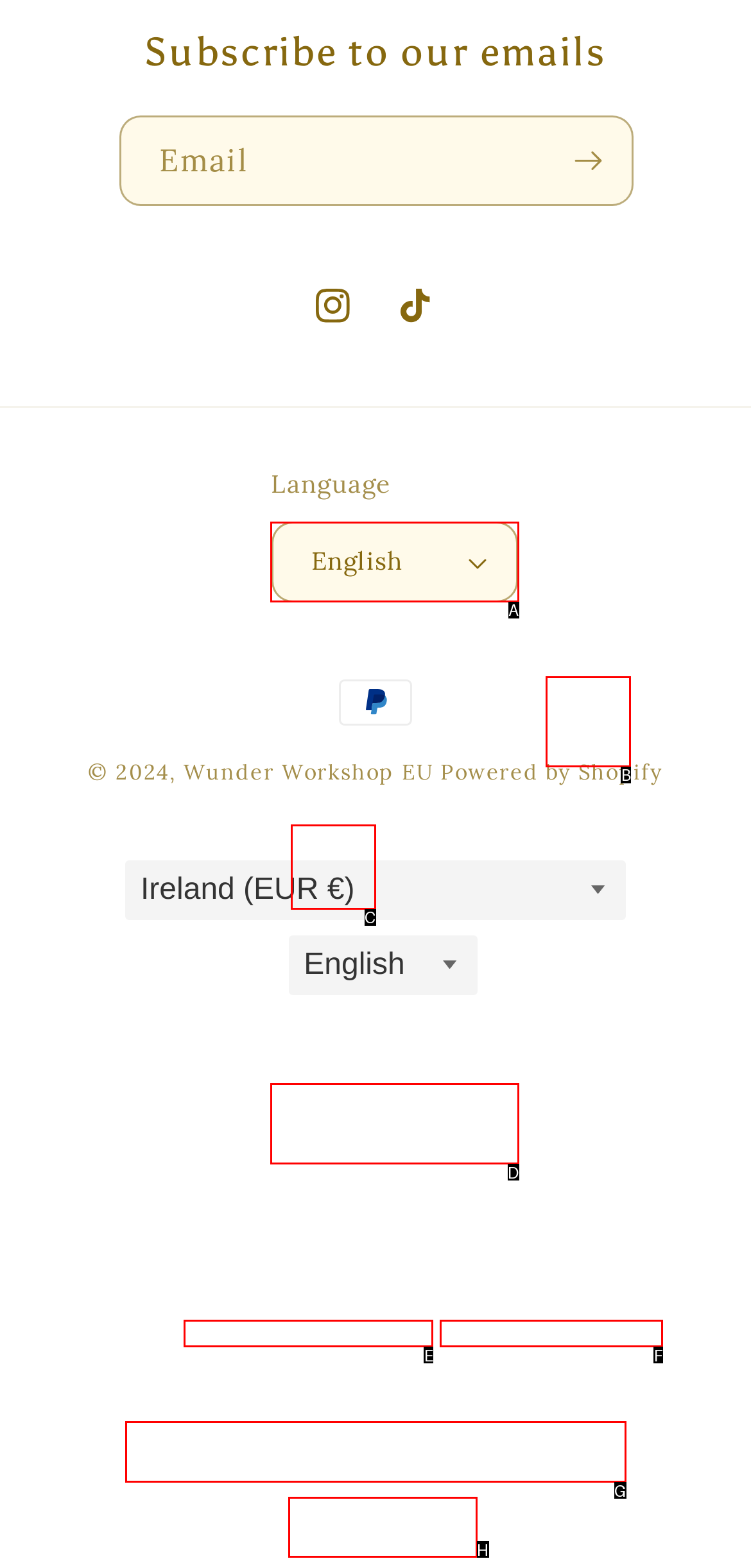Choose the UI element to click on to achieve this task: Select language. Reply with the letter representing the selected element.

A